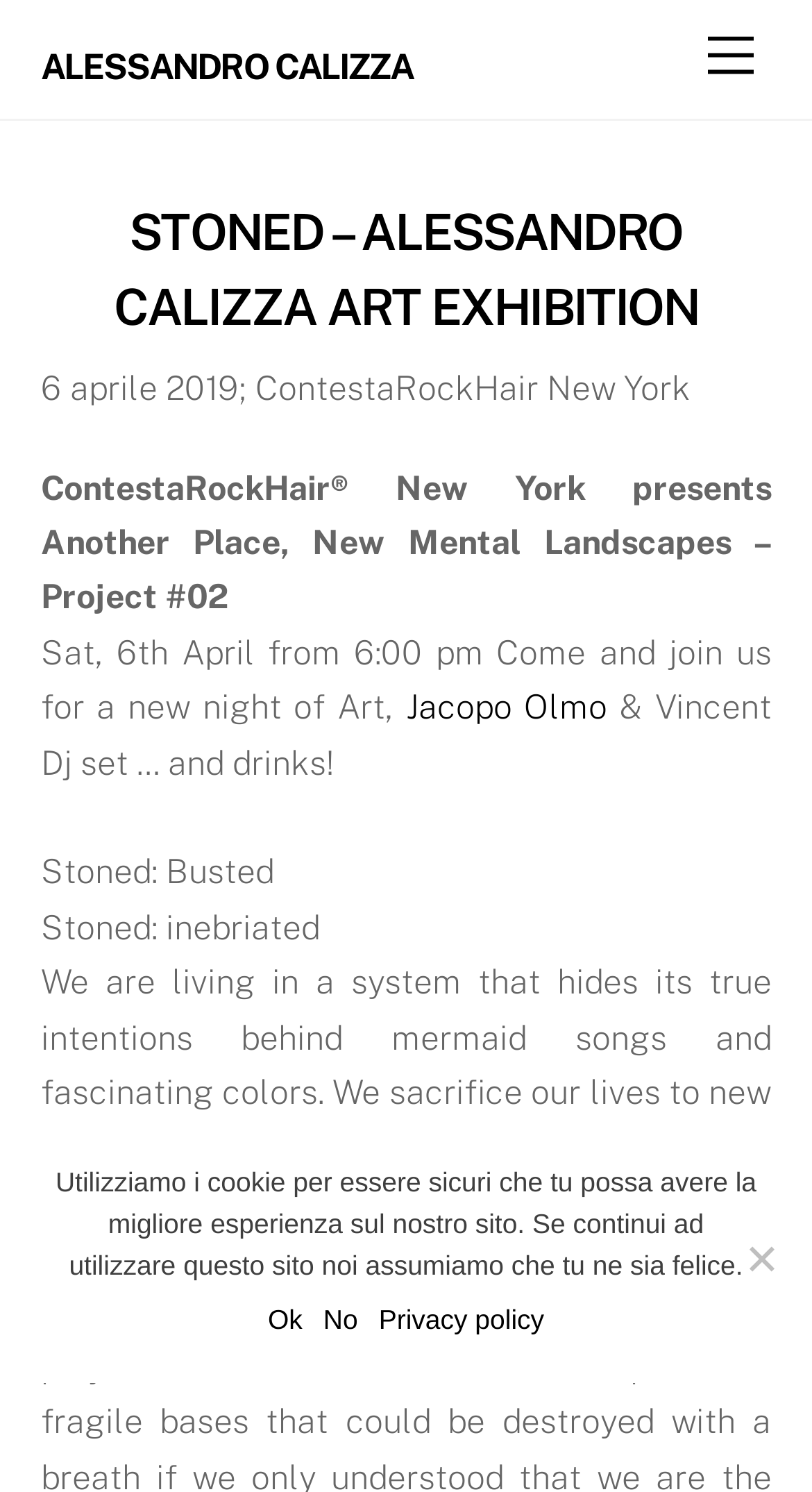What is the name of the project?
Please ensure your answer is as detailed and informative as possible.

I found the answer by looking at the static text element on the webpage, which is 'ContestaRockHair® New York presents Another Place, New Mental Landscapes – Project #02'. This is likely the name of the project because it is mentioned as a presentation by ContestaRockHair New York.